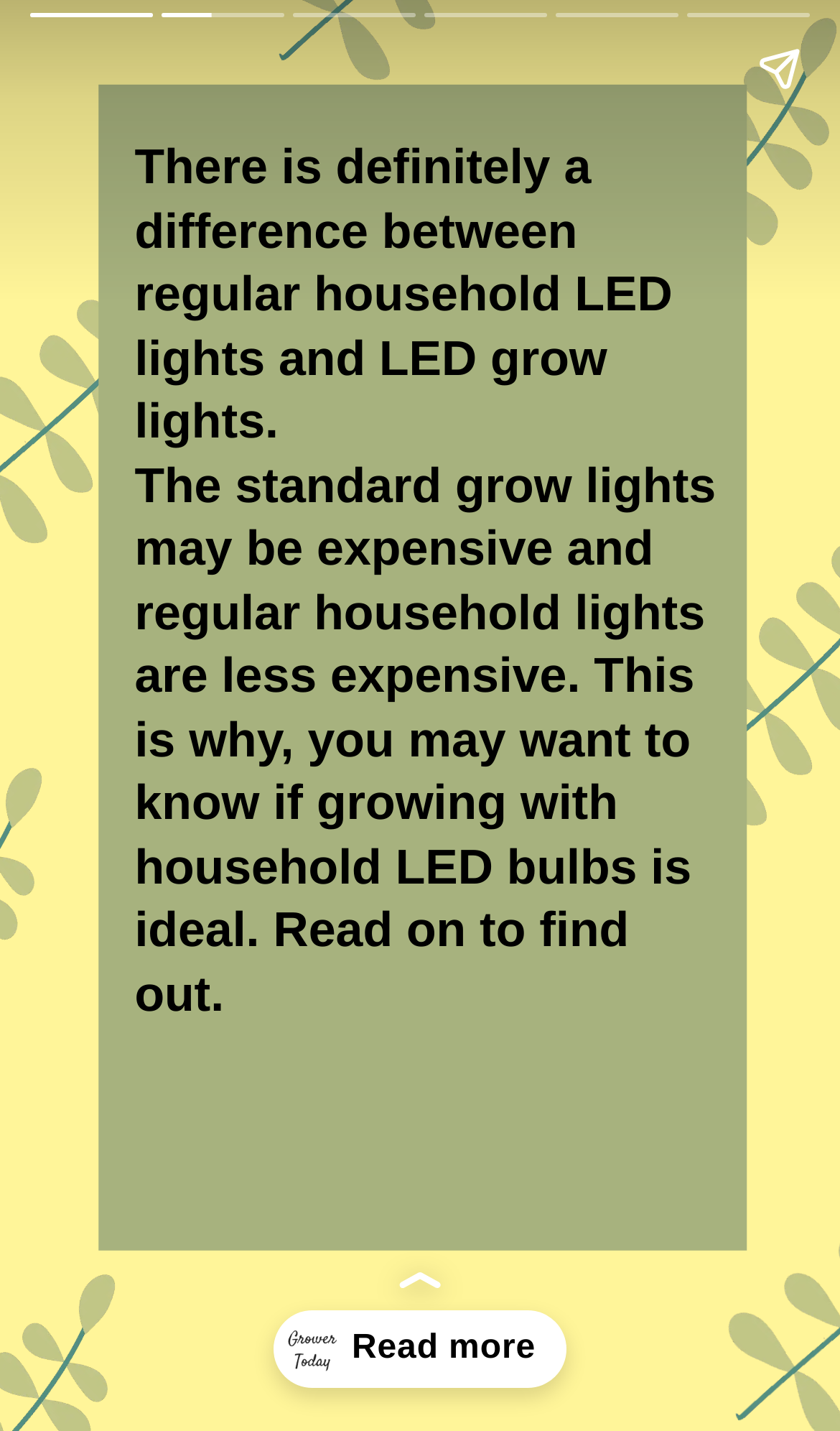Using the format (top-left x, top-left y, bottom-right x, bottom-right y), and given the element description, identify the bounding box coordinates within the screenshot: aria-label="Share story"

[0.867, 0.012, 0.99, 0.084]